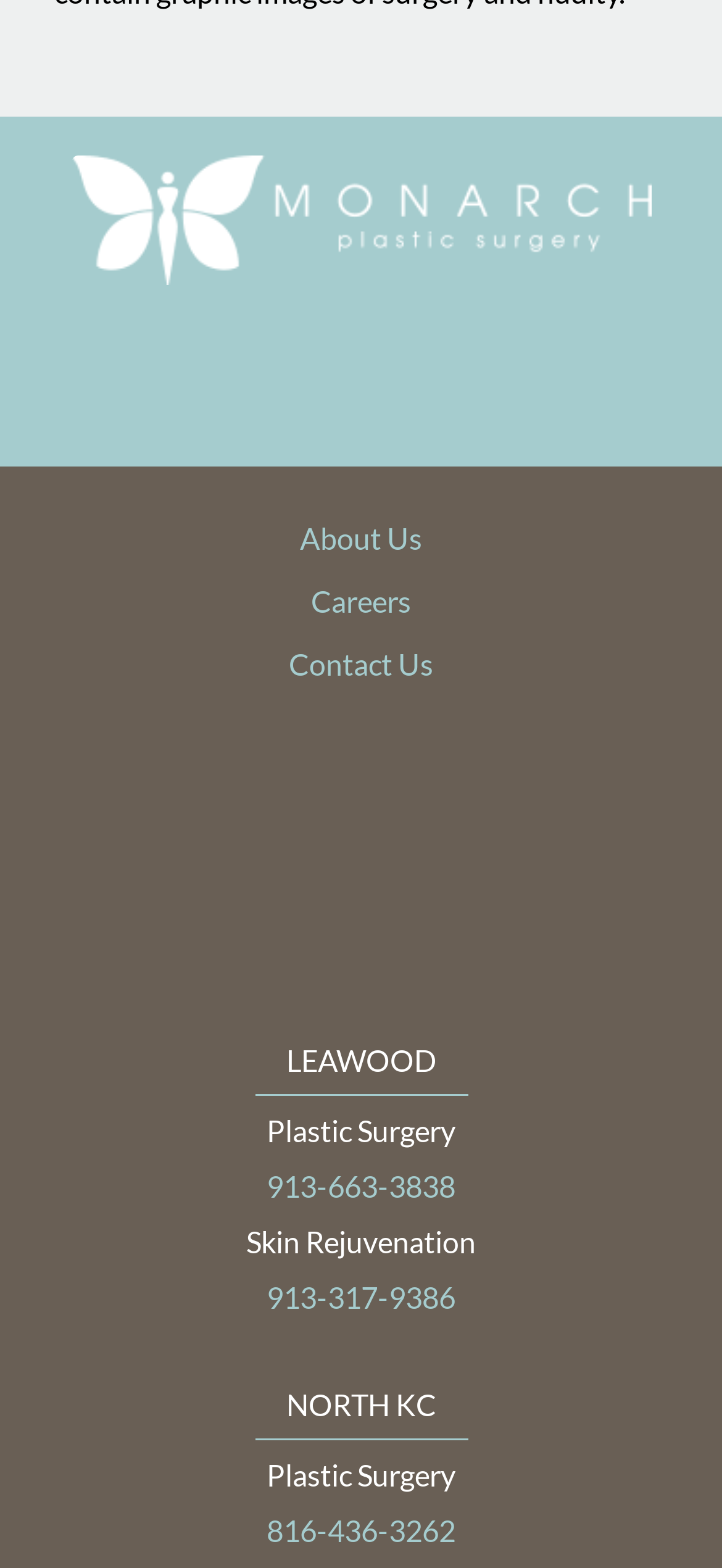What are the two locations mentioned on the webpage?
Please provide a single word or phrase as your answer based on the image.

Leawood and North KC